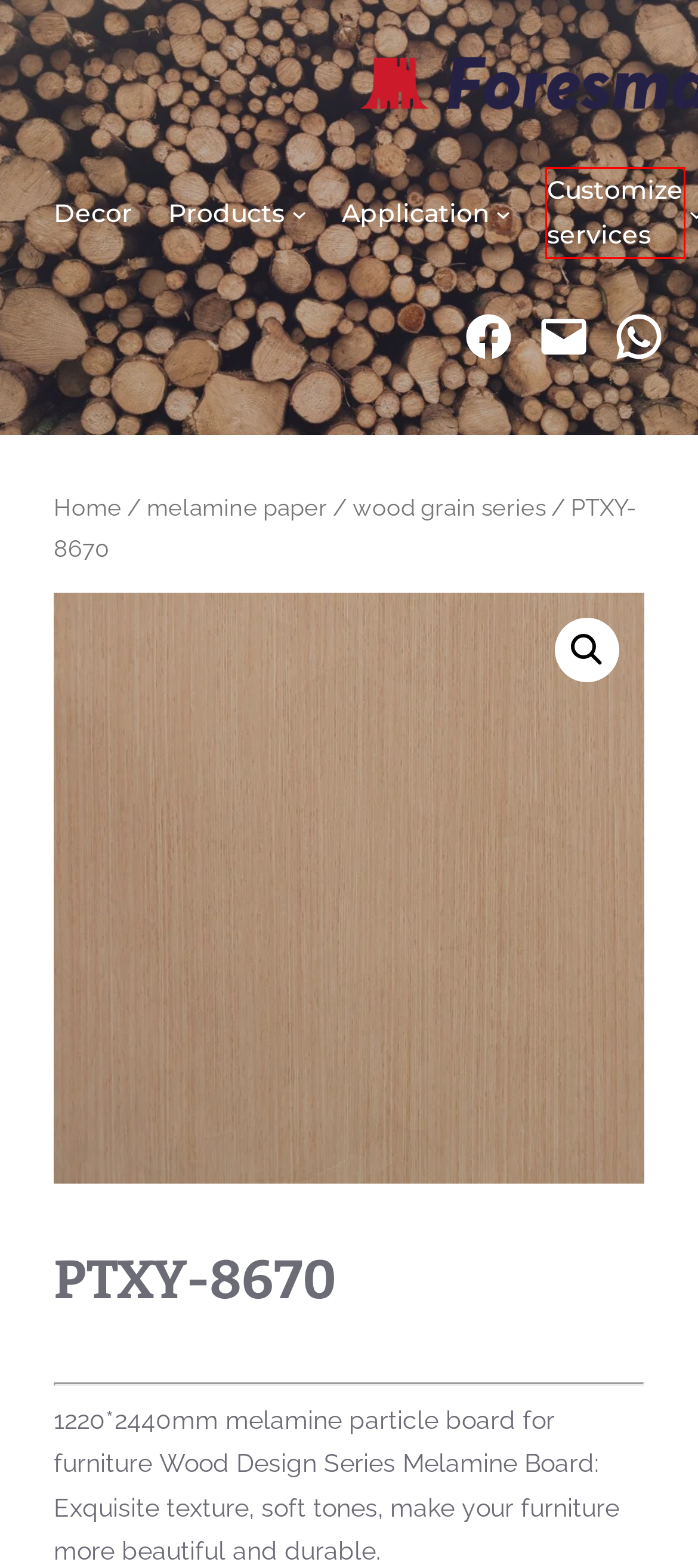Analyze the webpage screenshot with a red bounding box highlighting a UI element. Select the description that best matches the new webpage after clicking the highlighted element. Here are the options:
A. Foresmate Special Customize services | 30 years of experience
B. melamine paper - Newfores
C. 18mm plywood ptxy-8054 melamine paper design | uv and melamine
D. 1000+ popular preeminent Decor color design | melamine board
E. wood grain series - Newfores
F. Application For Top Quality 4x8ft Laminated Board & Plywood & Chipboard & MDF
G. UV super matt particle board wood grain and white surface
H. Foresmate Products - Plywood,Chipboard,Melamine board,UV panel Top quality 4x8 ft

A